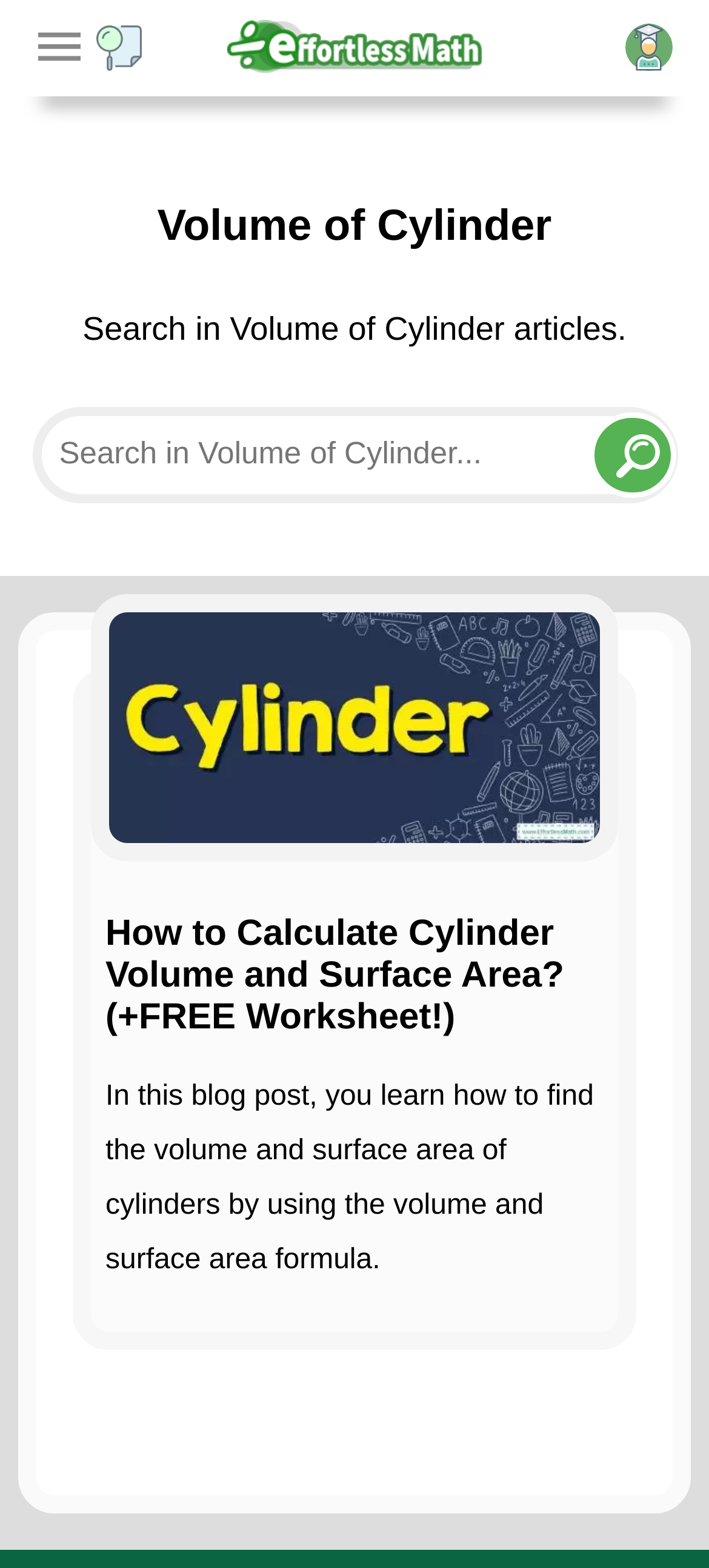What is the title of the blog post?
Refer to the screenshot and respond with a concise word or phrase.

How to Calculate Cylinder Volume and Surface Area?